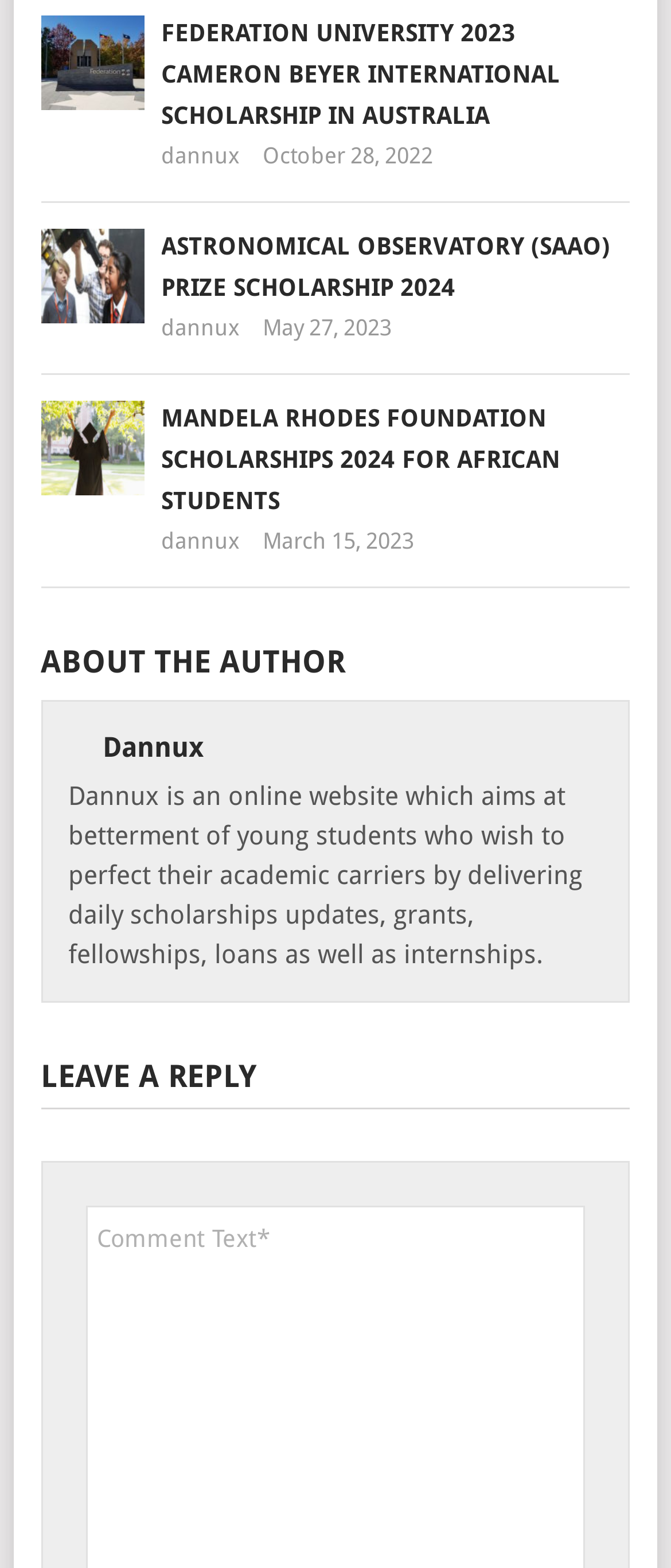Determine the bounding box coordinates of the section I need to click to execute the following instruction: "Leave a reply". Provide the coordinates as four float numbers between 0 and 1, i.e., [left, top, right, bottom].

[0.06, 0.672, 0.94, 0.708]